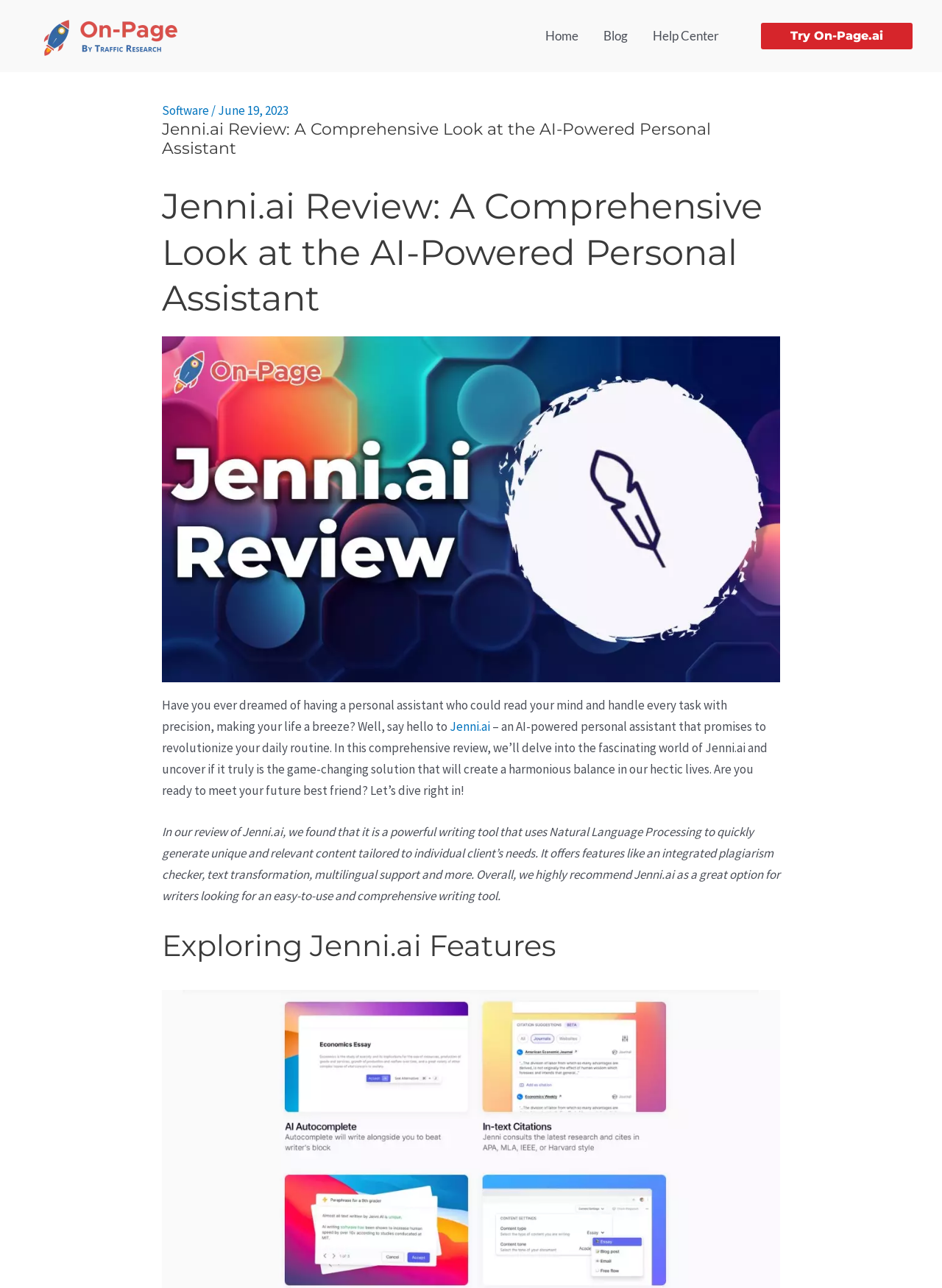What type of content can Jenni.ai generate?
Look at the screenshot and provide an in-depth answer.

Jenni.ai can generate unique and relevant content tailored to individual client’s needs, making it a useful tool for writers and individuals looking for a comprehensive writing assistant.